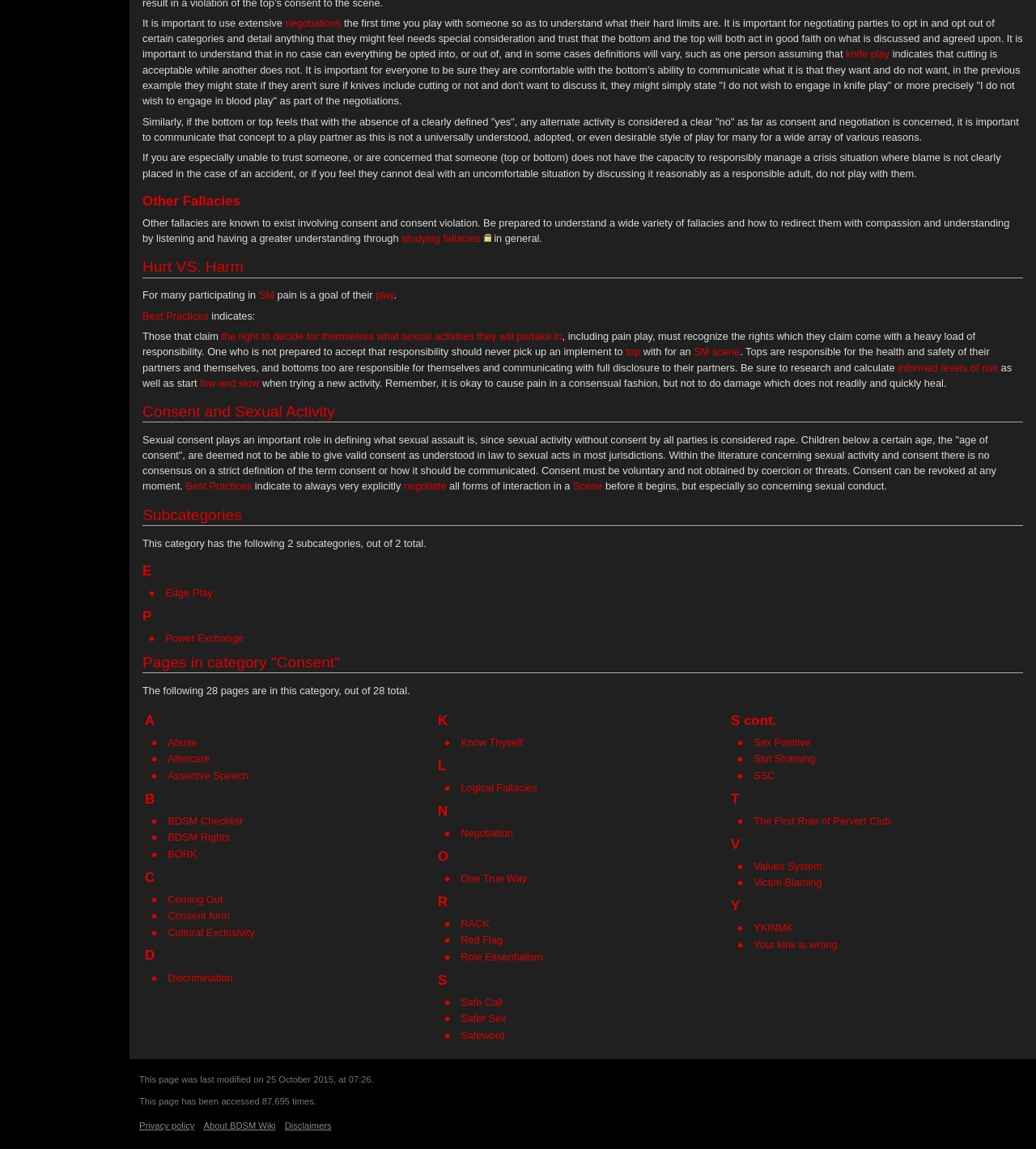Please determine the bounding box coordinates of the element's region to click in order to carry out the following instruction: "Click on 'Ok'". The coordinates should be four float numbers between 0 and 1, i.e., [left, top, right, bottom].

None